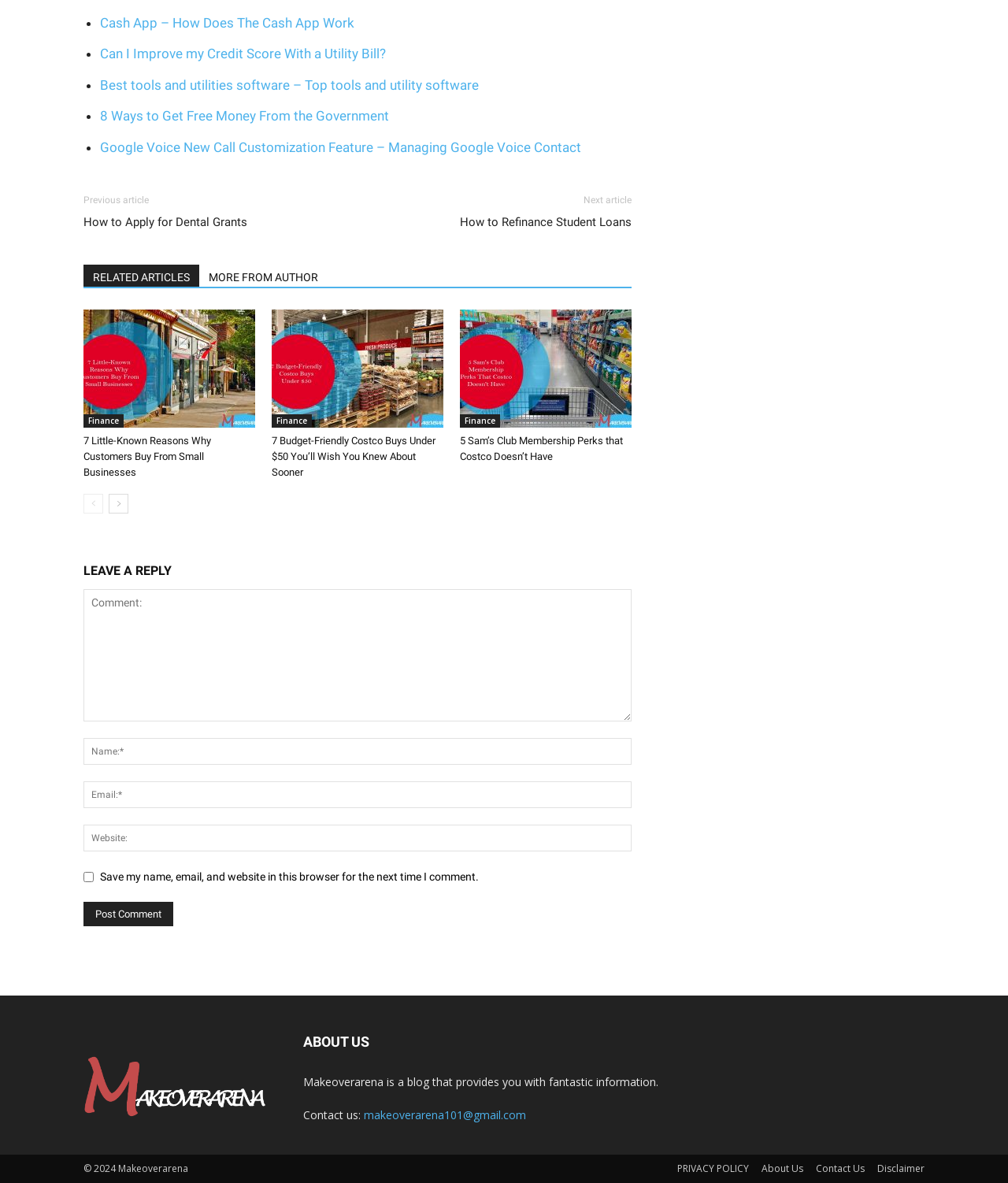Find the bounding box coordinates of the area to click in order to follow the instruction: "Click on the 'Cash App – How Does The Cash App Work' link".

[0.099, 0.012, 0.352, 0.026]